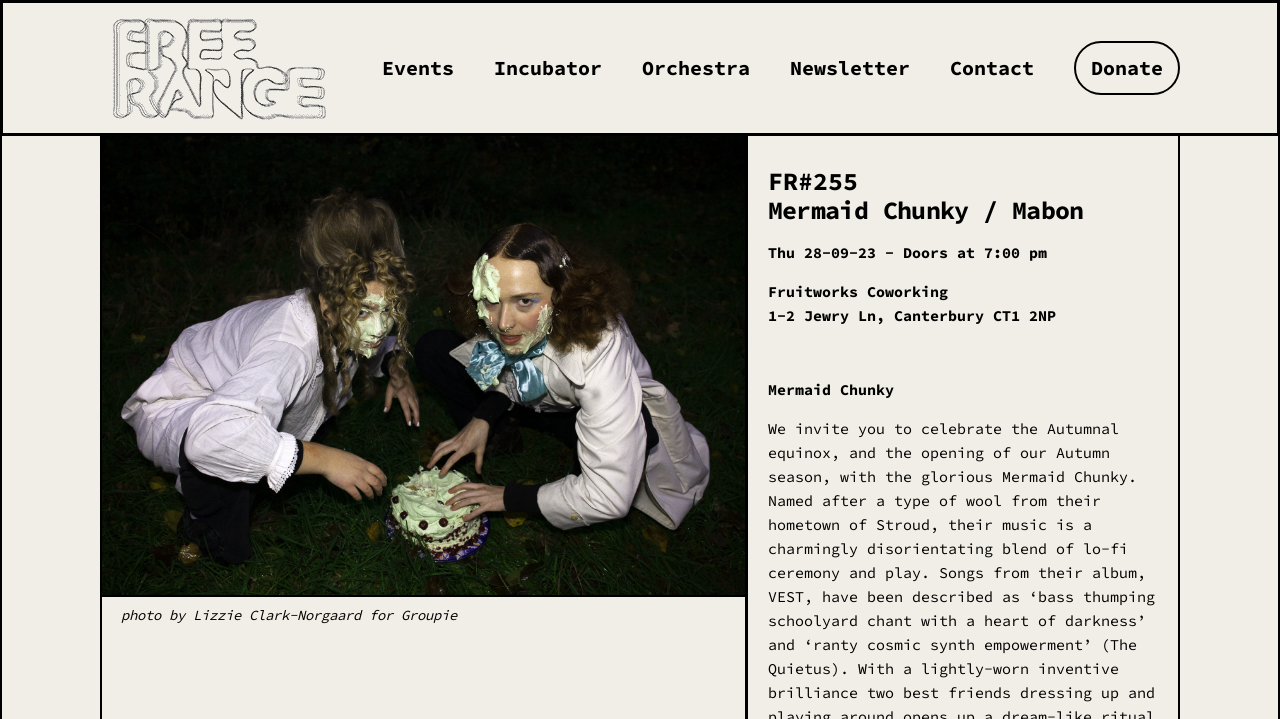What is the location of the event? Refer to the image and provide a one-word or short phrase answer.

Fruitworks Coworking